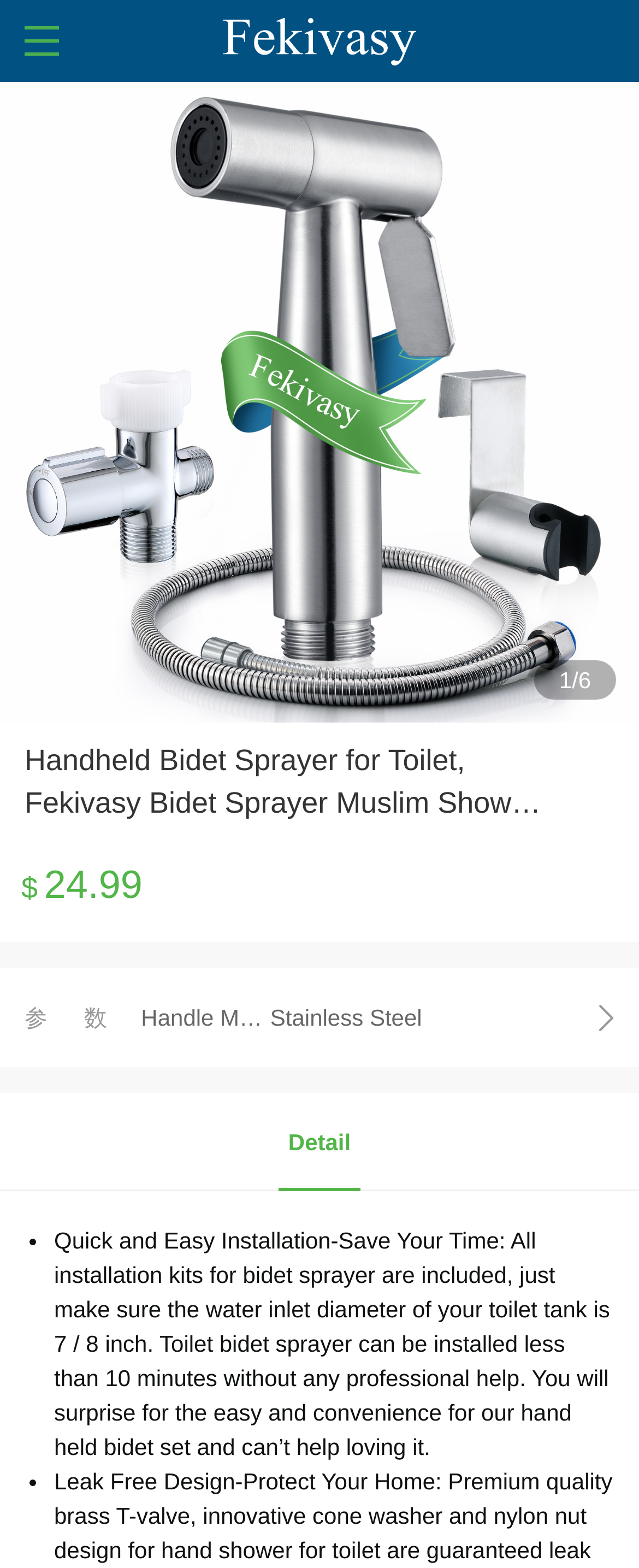Predict the bounding box of the UI element based on the description: "Home". The coordinates should be four float numbers between 0 and 1, formatted as [left, top, right, bottom].

[0.041, 0.054, 0.959, 0.107]